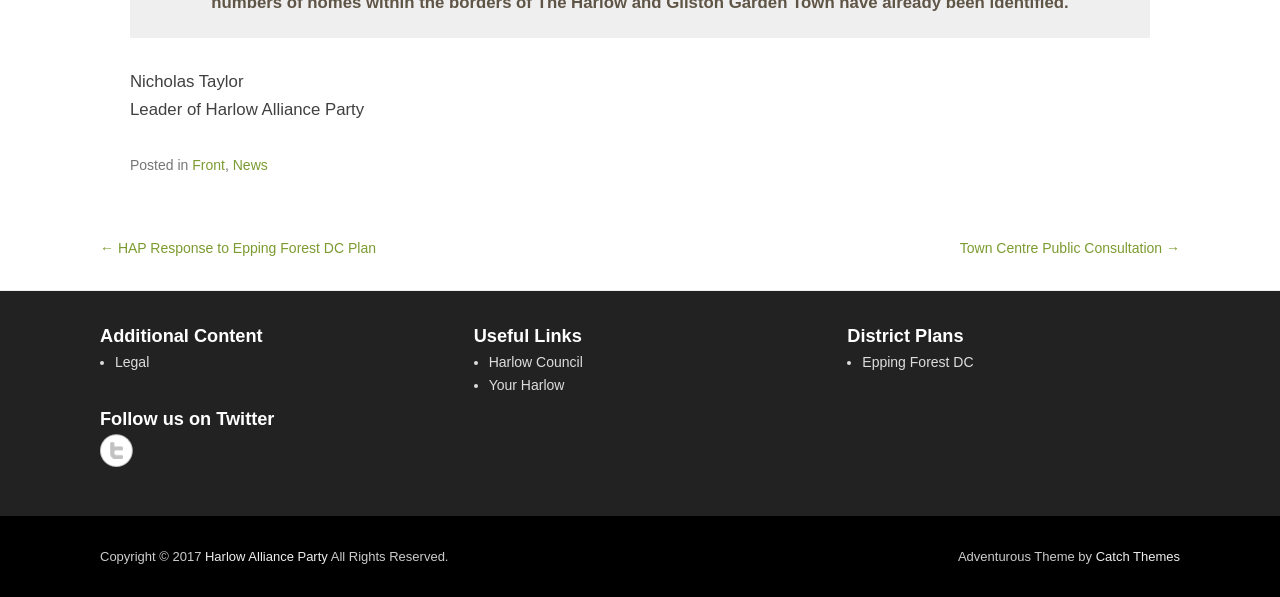Please reply to the following question with a single word or a short phrase:
What are the two links in the post navigation section?

HAP Response to Epping Forest DC Plan, Town Centre Public Consultation